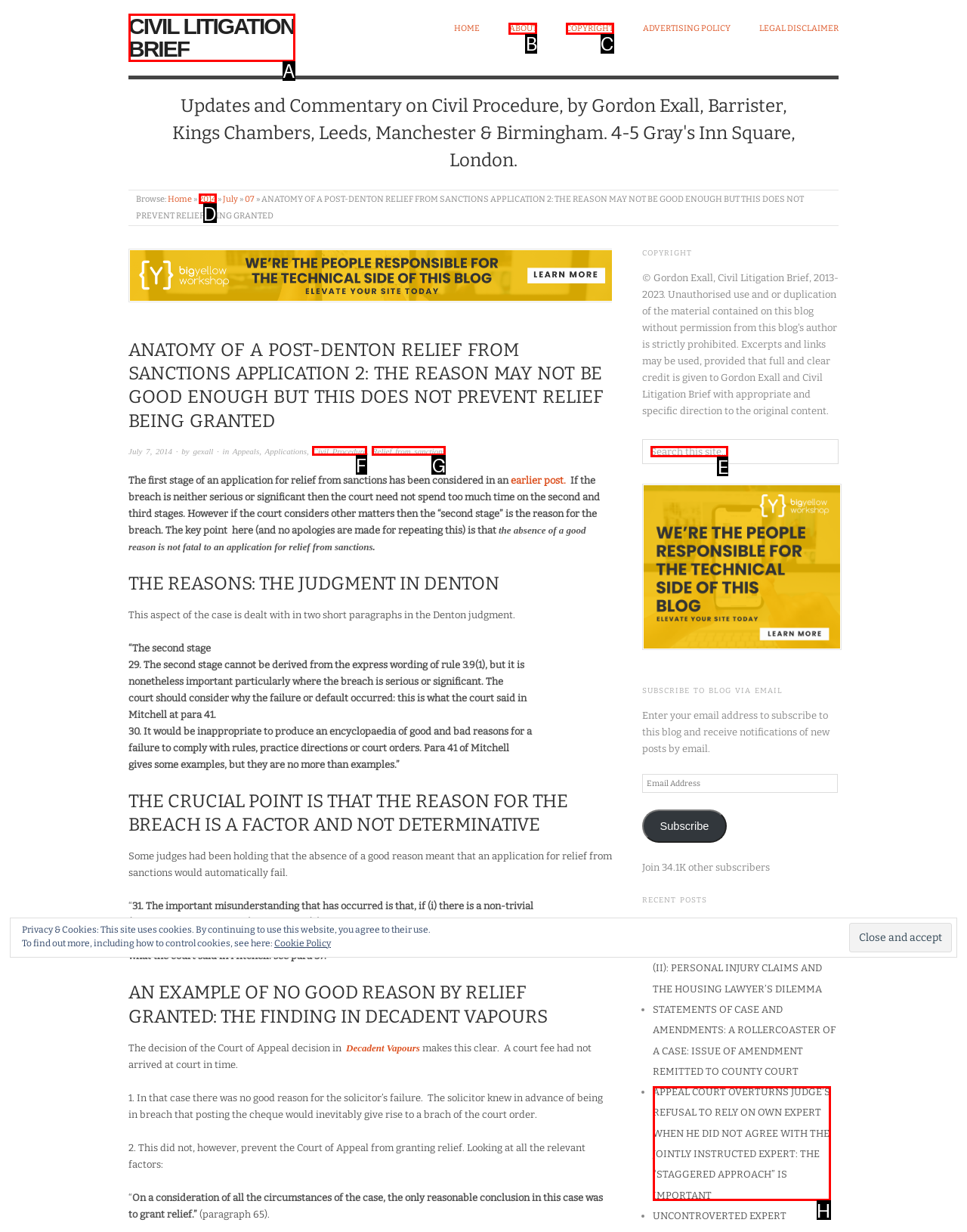Select the appropriate bounding box to fulfill the task: Search this site Respond with the corresponding letter from the choices provided.

E